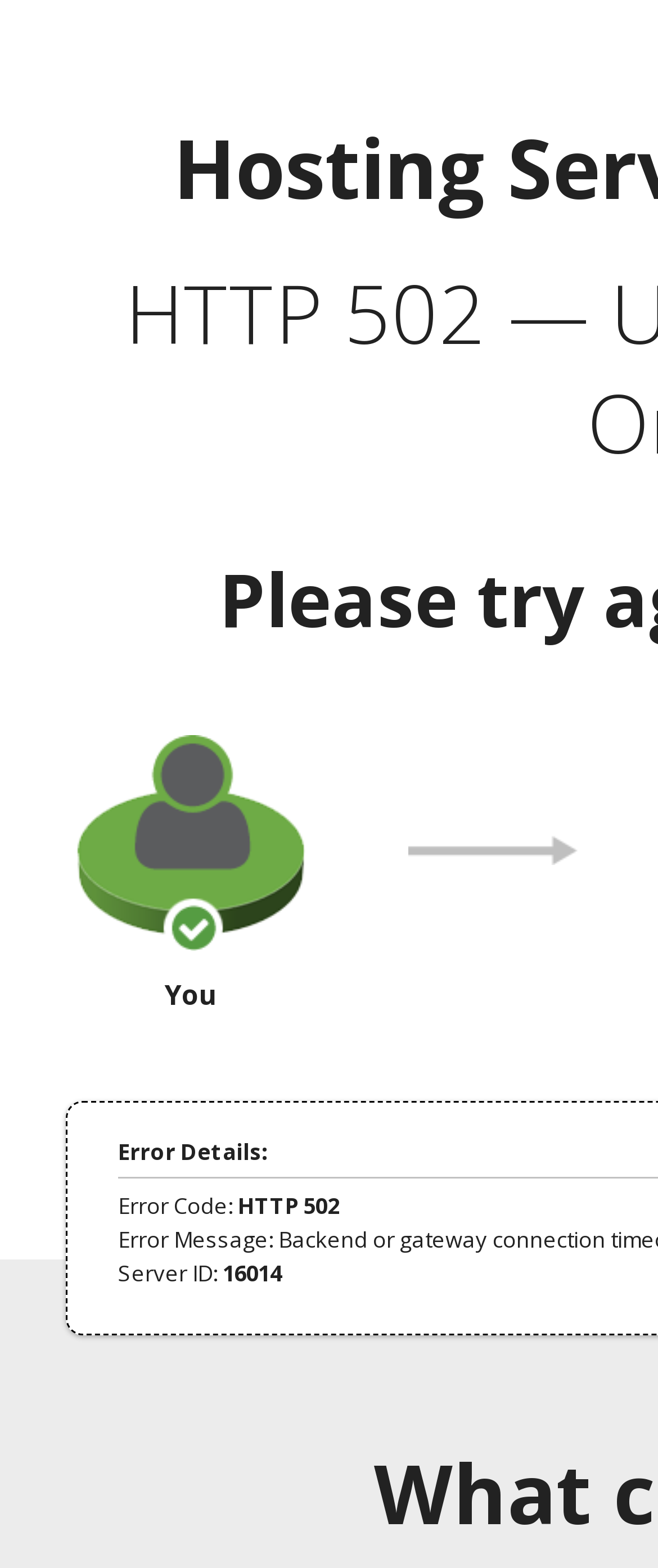What is the error code?
Please respond to the question with as much detail as possible.

I found the error code by looking at the text 'Error Code:' and the corresponding value 'HTTP 502' below it.